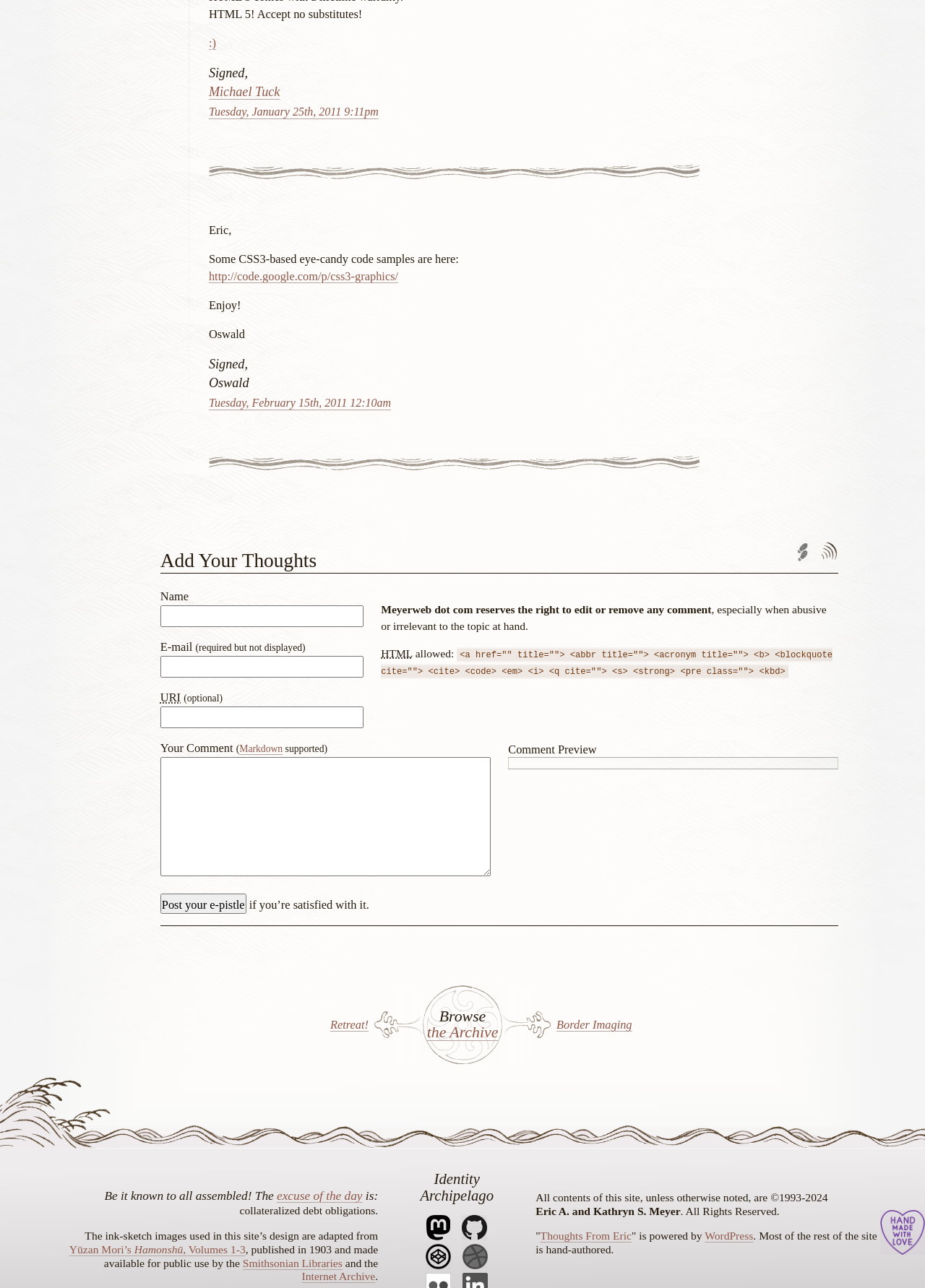How many images are there in the Identity Archipelago section?
Please respond to the question thoroughly and include all relevant details.

I examined the Identity Archipelago section and found four images, which are associated with the links 'Mastodon', 'GitHub', 'Codepen', and 'Dribbble'.